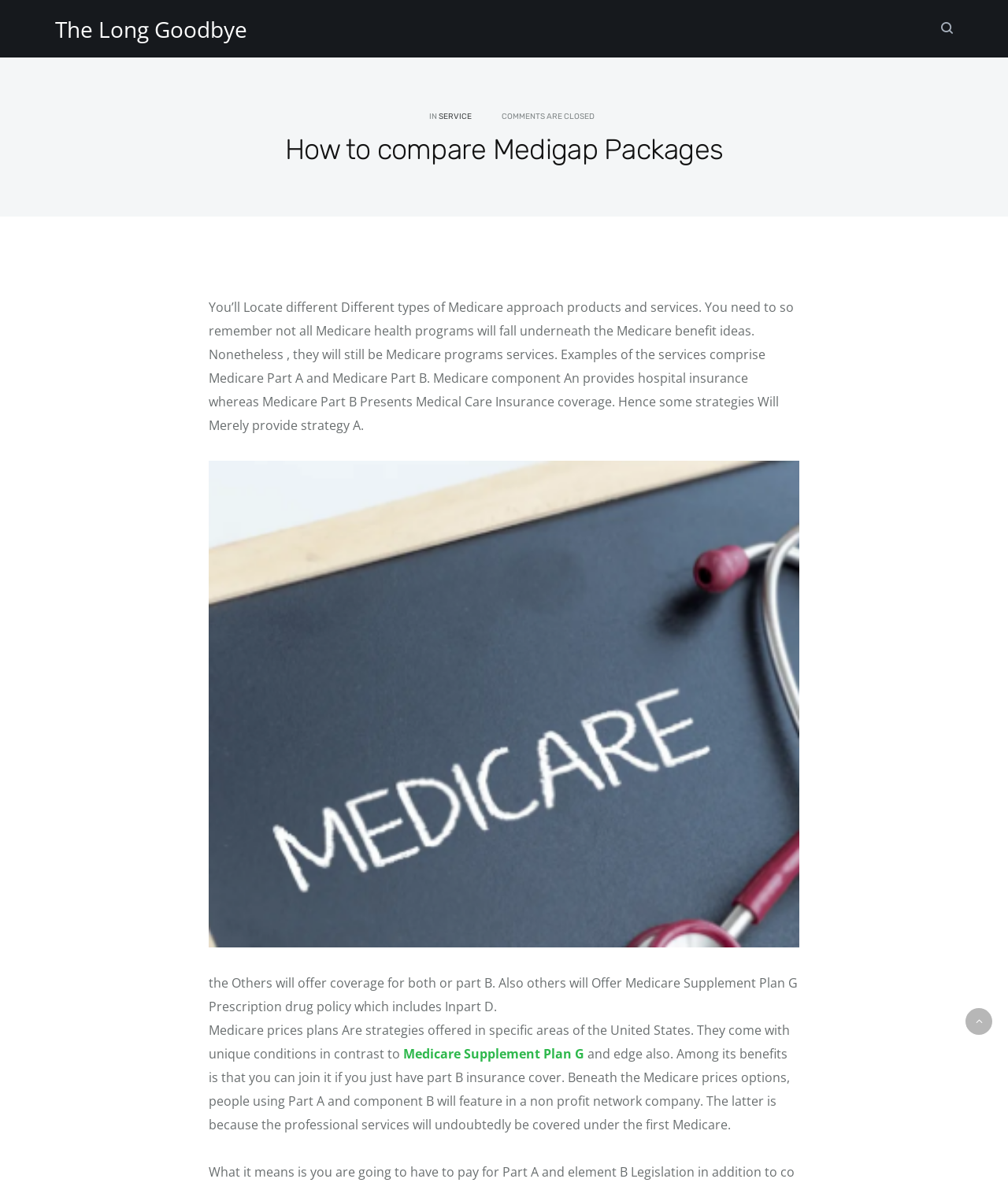What is the location of the 'SERVICE' link?
Answer the question in a detailed and comprehensive manner.

The 'SERVICE' link is located in the top right section of the webpage, within the LayoutTable element, and its bounding box coordinates are [0.435, 0.094, 0.468, 0.102].